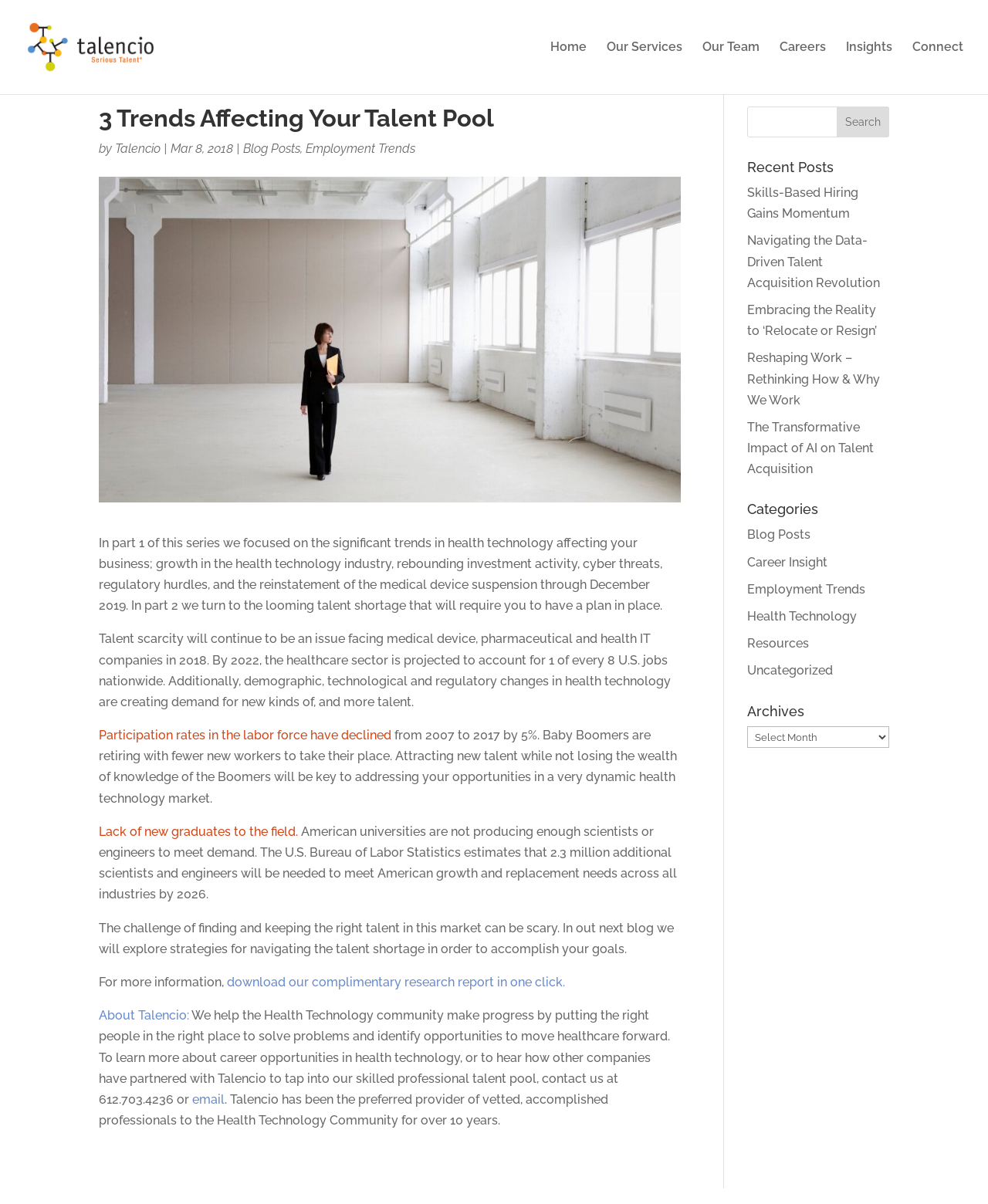From the screenshot, find the bounding box of the UI element matching this description: "Uncategorized". Supply the bounding box coordinates in the form [left, top, right, bottom], each a float between 0 and 1.

[0.756, 0.551, 0.843, 0.563]